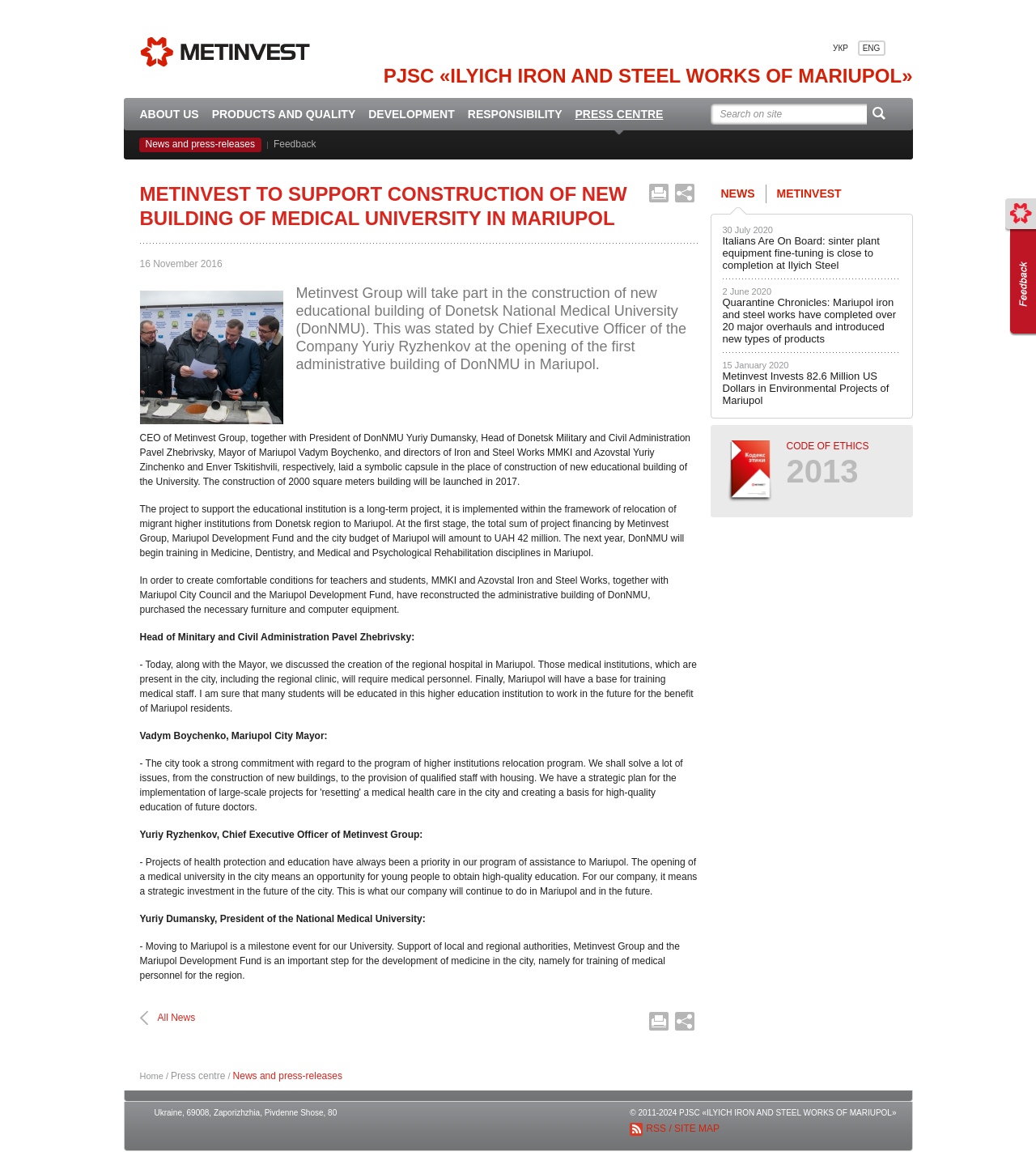Pinpoint the bounding box coordinates of the element to be clicked to execute the instruction: "Click on the 'NEWS' link".

[0.152, 0.878, 0.188, 0.888]